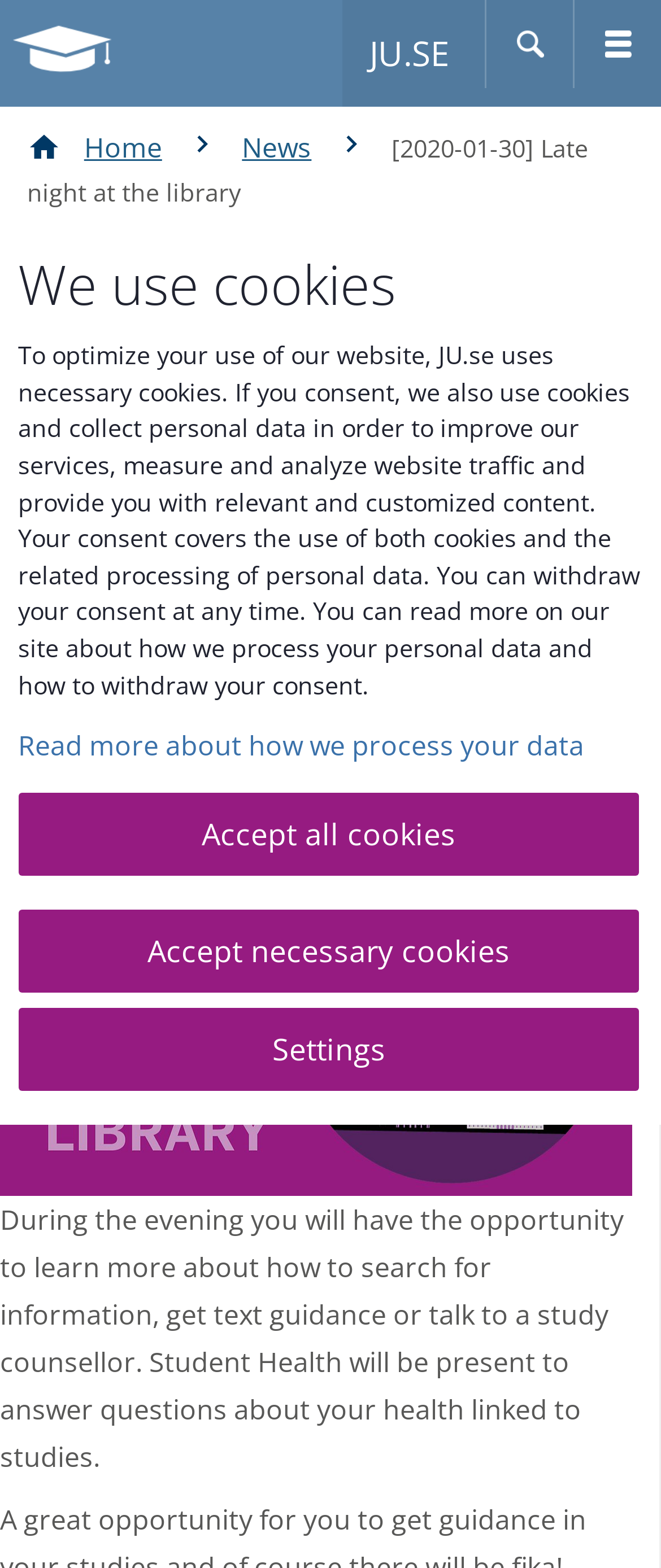Answer the following query concisely with a single word or phrase:
What is the purpose of the evening event?

Get support and help with writing